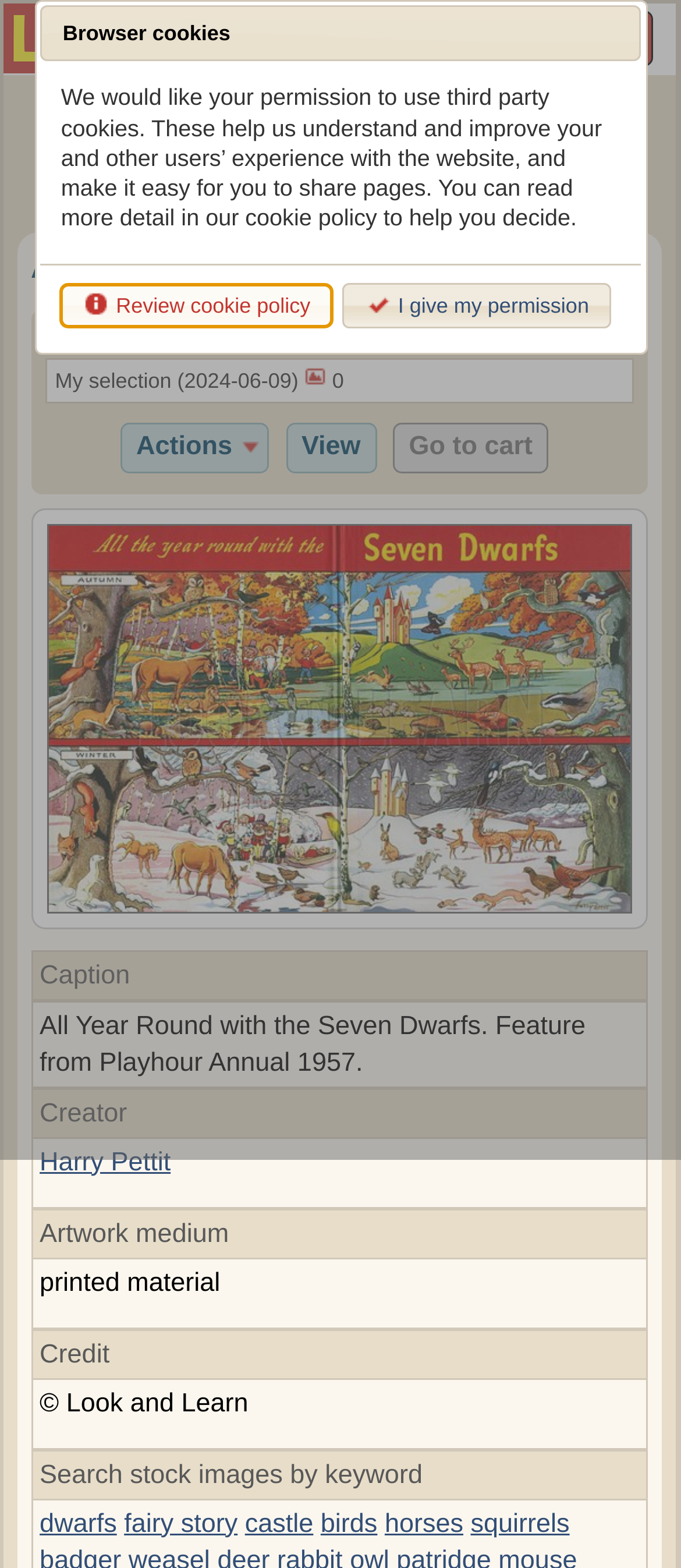Determine the main headline from the webpage and extract its text.

All Year Round with the Seven Dwarfs